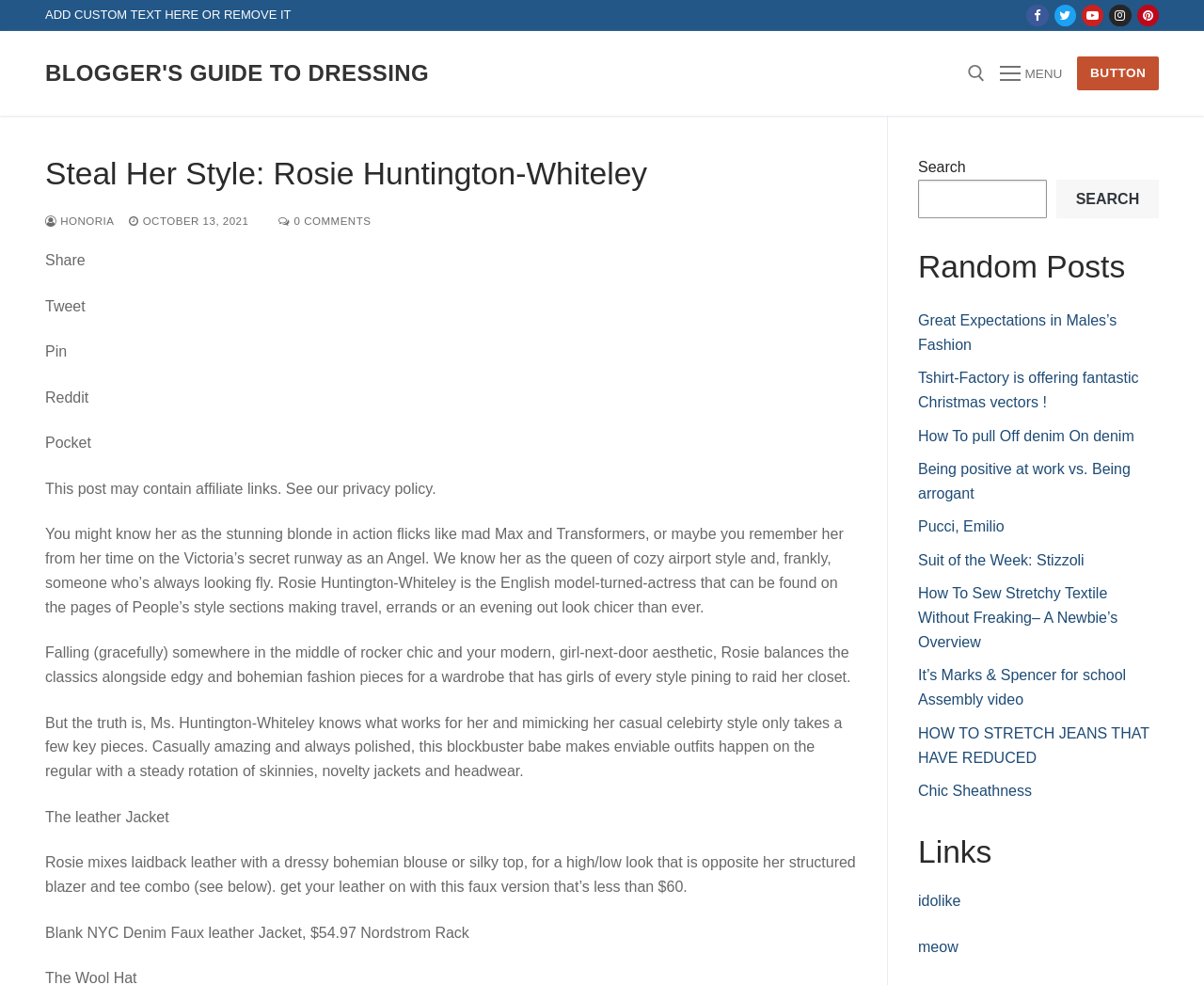Determine the bounding box coordinates of the clickable region to execute the instruction: "Visit Facebook page". The coordinates should be four float numbers between 0 and 1, denoted as [left, top, right, bottom].

[0.852, 0.005, 0.871, 0.027]